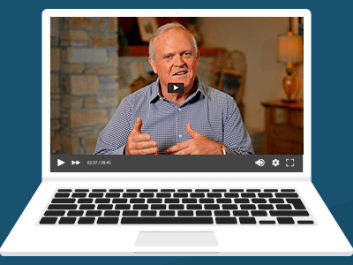What is the purpose of the training video?
Please provide a comprehensive answer based on the information in the image.

The training resource aims to help sales managers and leaders address common challenges in their roles, promoting effective strategies for achieving consistent sales growth, indicating that the video is designed to provide guidance and support for sales professionals.